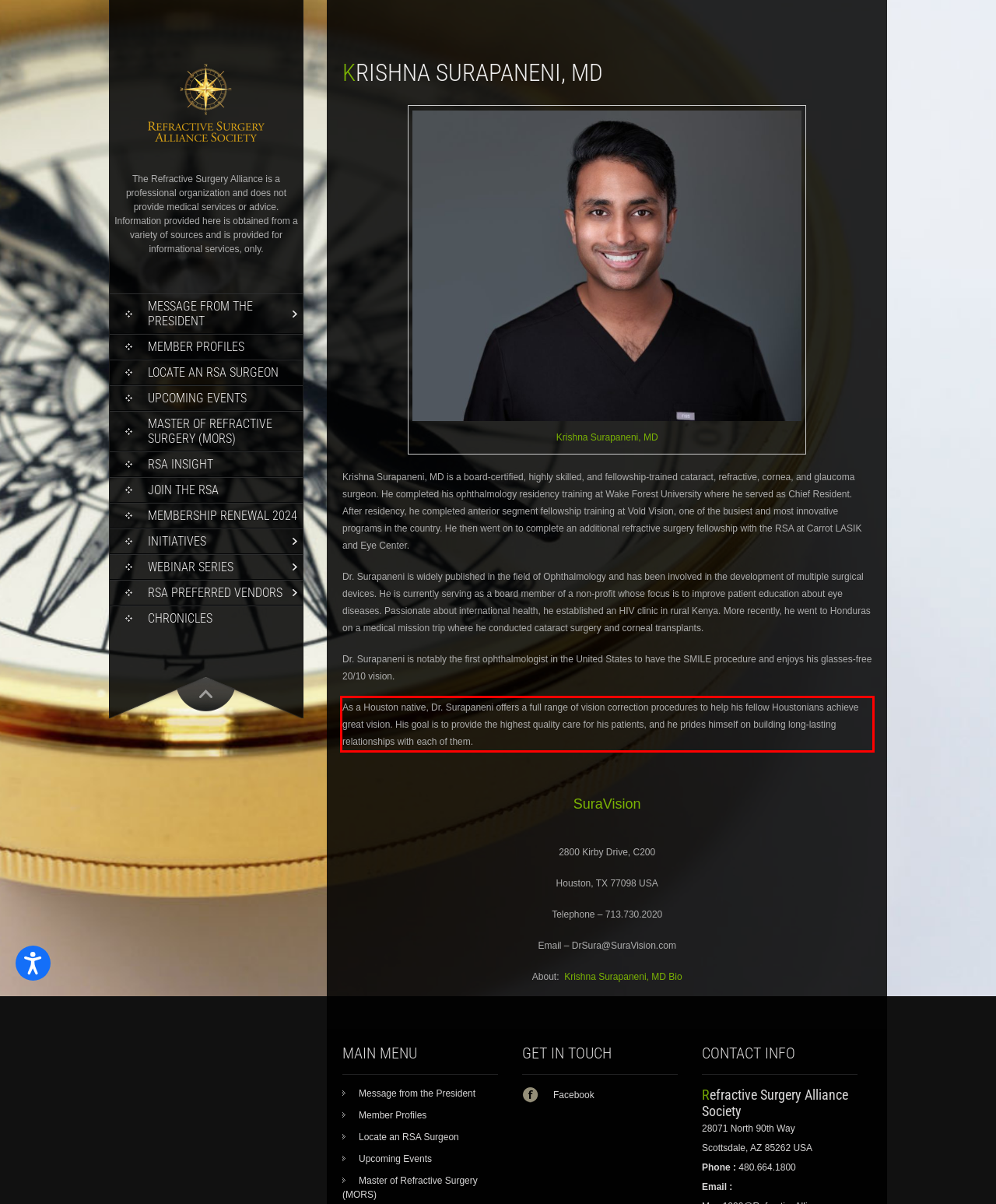Please recognize and transcribe the text located inside the red bounding box in the webpage image.

As a Houston native, Dr. Surapaneni offers a full range of vision correction procedures to help his fellow Houstonians achieve great vision. His goal is to provide the highest quality care for his patients, and he prides himself on building long-lasting relationships with each of them.